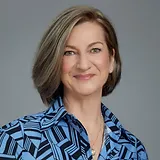Please provide a one-word or short phrase answer to the question:
What is Mary Stacey recognized for?

Initiating the Burren Executive Leadership Retreat